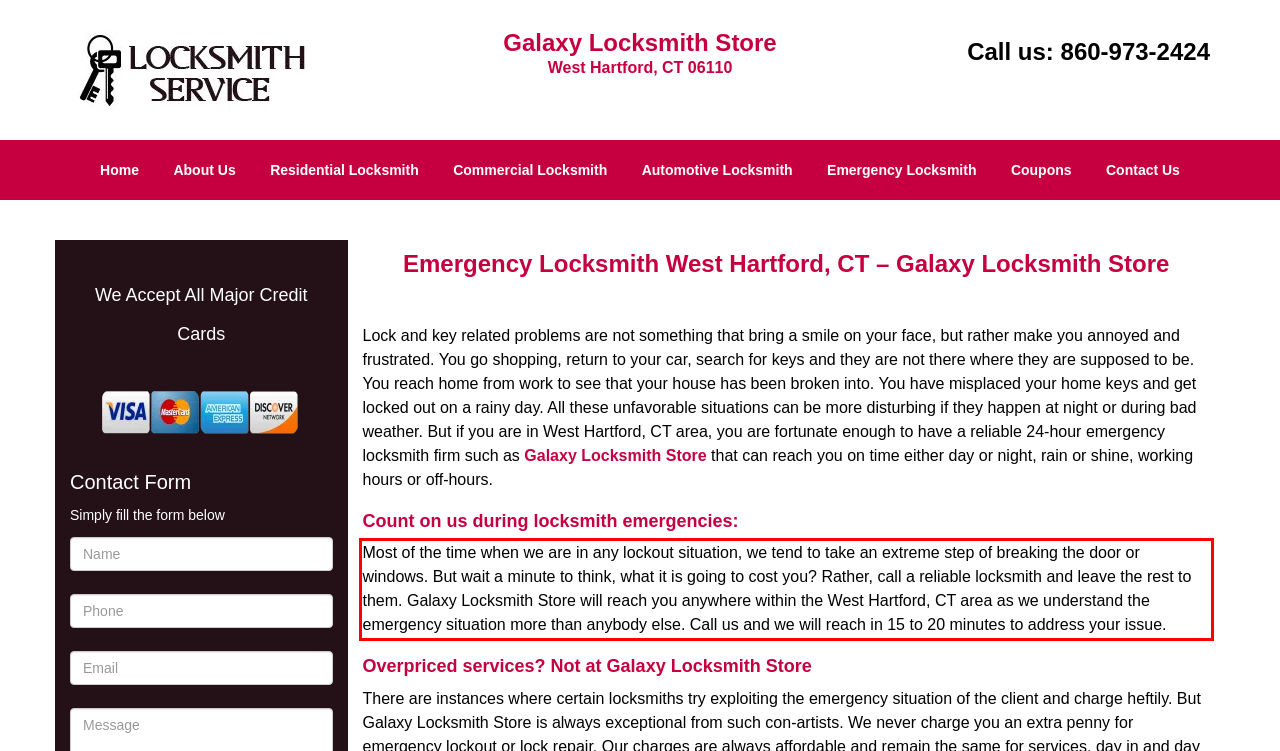You are given a screenshot with a red rectangle. Identify and extract the text within this red bounding box using OCR.

Most of the time when we are in any lockout situation, we tend to take an extreme step of breaking the door or windows. But wait a minute to think, what it is going to cost you? Rather, call a reliable locksmith and leave the rest to them. Galaxy Locksmith Store will reach you anywhere within the West Hartford, CT area as we understand the emergency situation more than anybody else. Call us and we will reach in 15 to 20 minutes to address your issue.